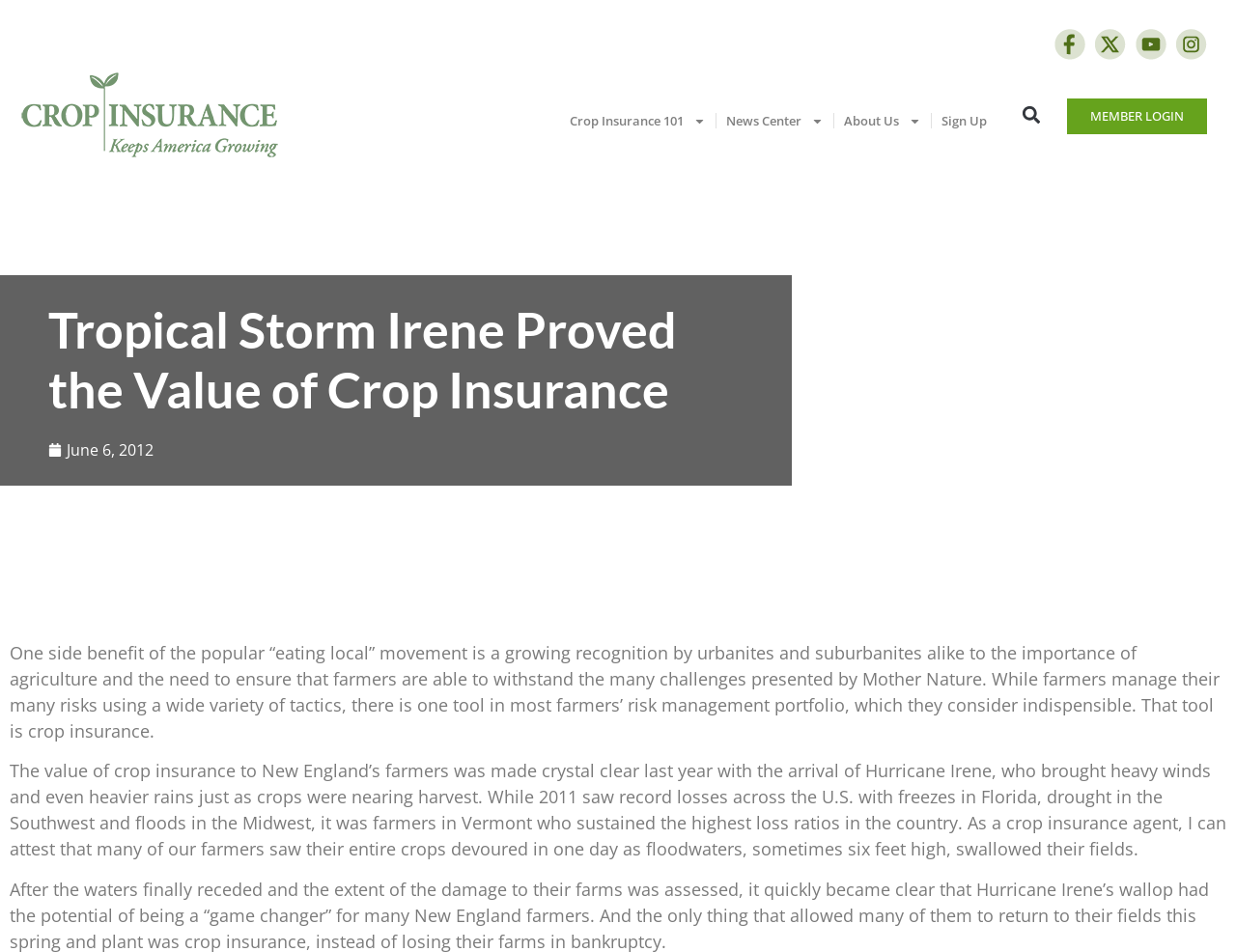Provide the bounding box coordinates for the UI element that is described as: "Search".

[0.822, 0.103, 0.848, 0.137]